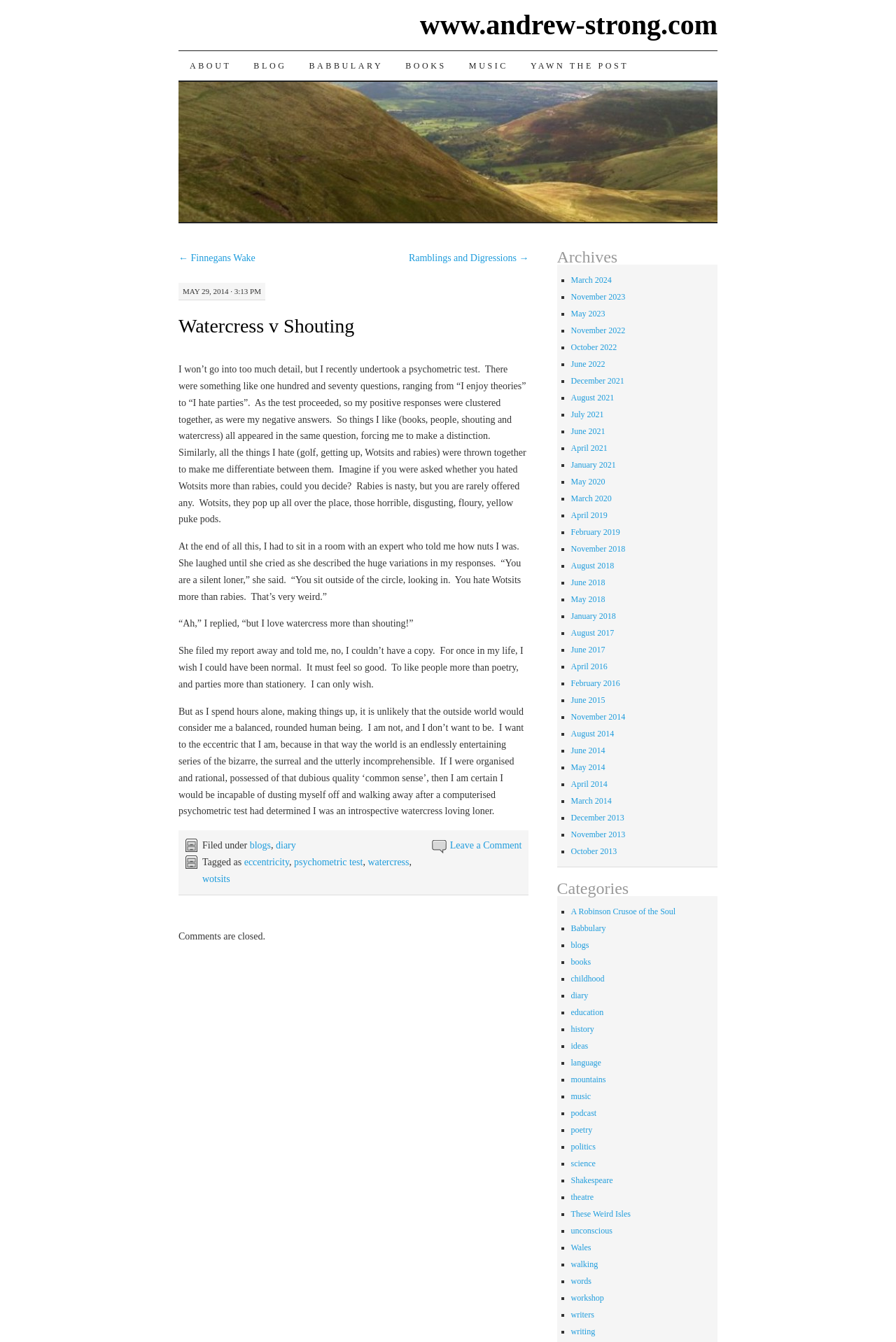Create an elaborate caption for the webpage.

This webpage is a blog post titled "Watercress v Shouting" on the website www.andrew-strong.com. At the top of the page, there is a navigation menu with links to "ABOUT", "BLOG", "BABBULARY", "BOOKS", "MUSIC", and "YAWN THE POST". Below the navigation menu, there is a main content area with a heading that matches the title of the webpage.

The main content area is divided into several sections. The first section contains a link to a previous post, "Finnegans Wake", and a link to the next post, "Ramblings and Digressions". Below these links, there is a date and time stamp, "MAY 29, 2014 · 3:13 PM".

The main content of the blog post is a personal essay that discusses the author's experience with a psychometric test. The essay is divided into several paragraphs, each with a distinct topic or idea. The text is written in a conversational tone and includes humorous anecdotes and witty observations.

At the bottom of the main content area, there is a section with links to related categories, including "blogs", "diary", "eccentricity", "psychometric test", "watercress", and "wotsits". There is also a note that comments are closed.

To the right of the main content area, there is a sidebar with an "Archives" section that lists links to previous posts, organized by month and year. The links are marked with a bullet point symbol, "■". The sidebar takes up about one-third of the page width.

Overall, the webpage has a simple and clean design, with a focus on the written content. The layout is easy to navigate, and the use of headings and links helps to organize the content and provide additional context.